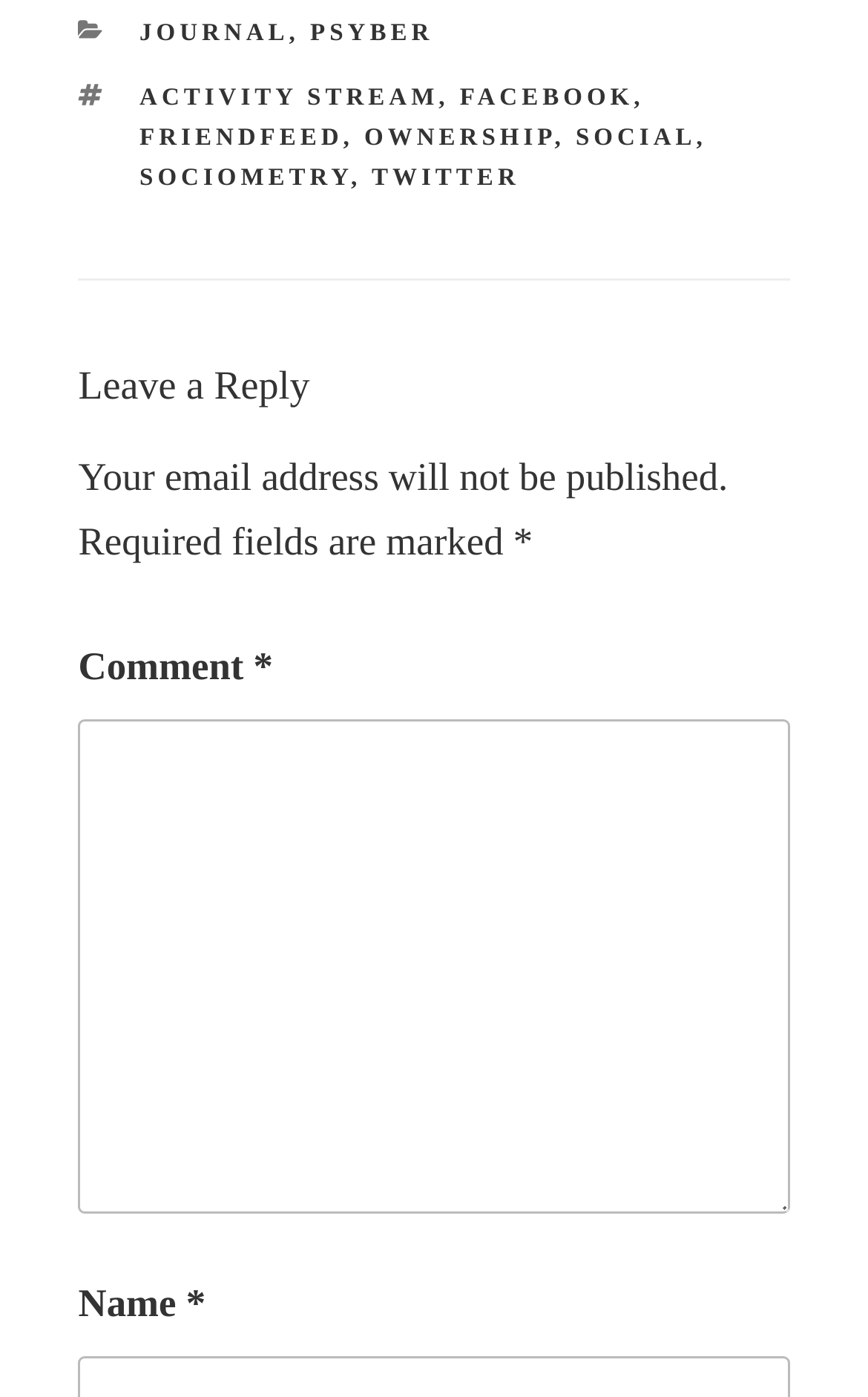How many links are there in the categories section?
Could you give a comprehensive explanation in response to this question?

I counted the number of links in the categories section, which are 'JOURNAL', 'PSYBER', 'ACTIVITY STREAM', 'FACEBOOK', and 'FRIENDFEED'.